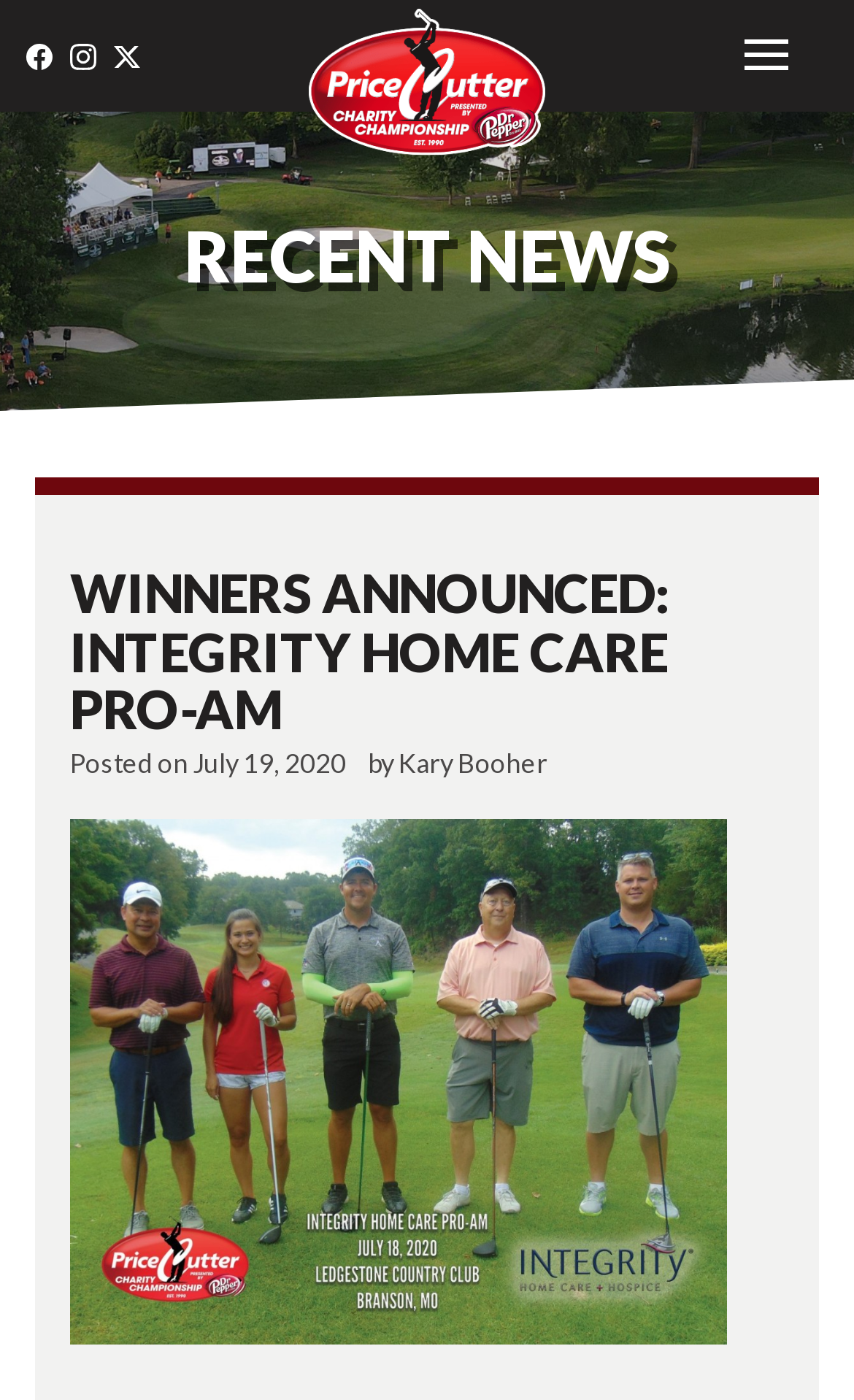Identify the bounding box for the UI element described as: "alt="Team-11-Silver Dollar City"". Ensure the coordinates are four float numbers between 0 and 1, formatted as [left, top, right, bottom].

[0.082, 0.926, 0.851, 0.956]